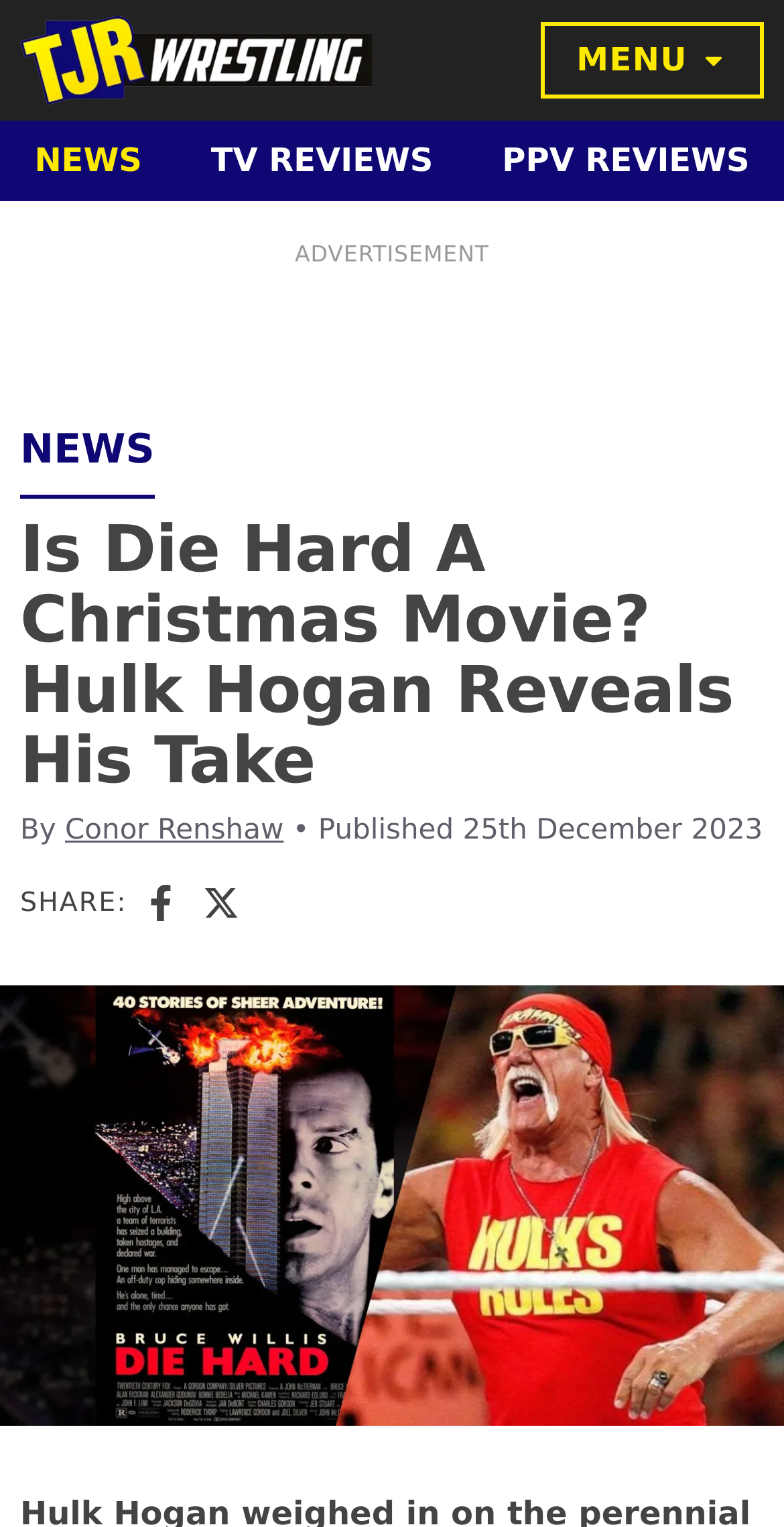Please identify the bounding box coordinates of where to click in order to follow the instruction: "Click on the TJR Wrestling logo".

[0.026, 0.011, 0.474, 0.069]